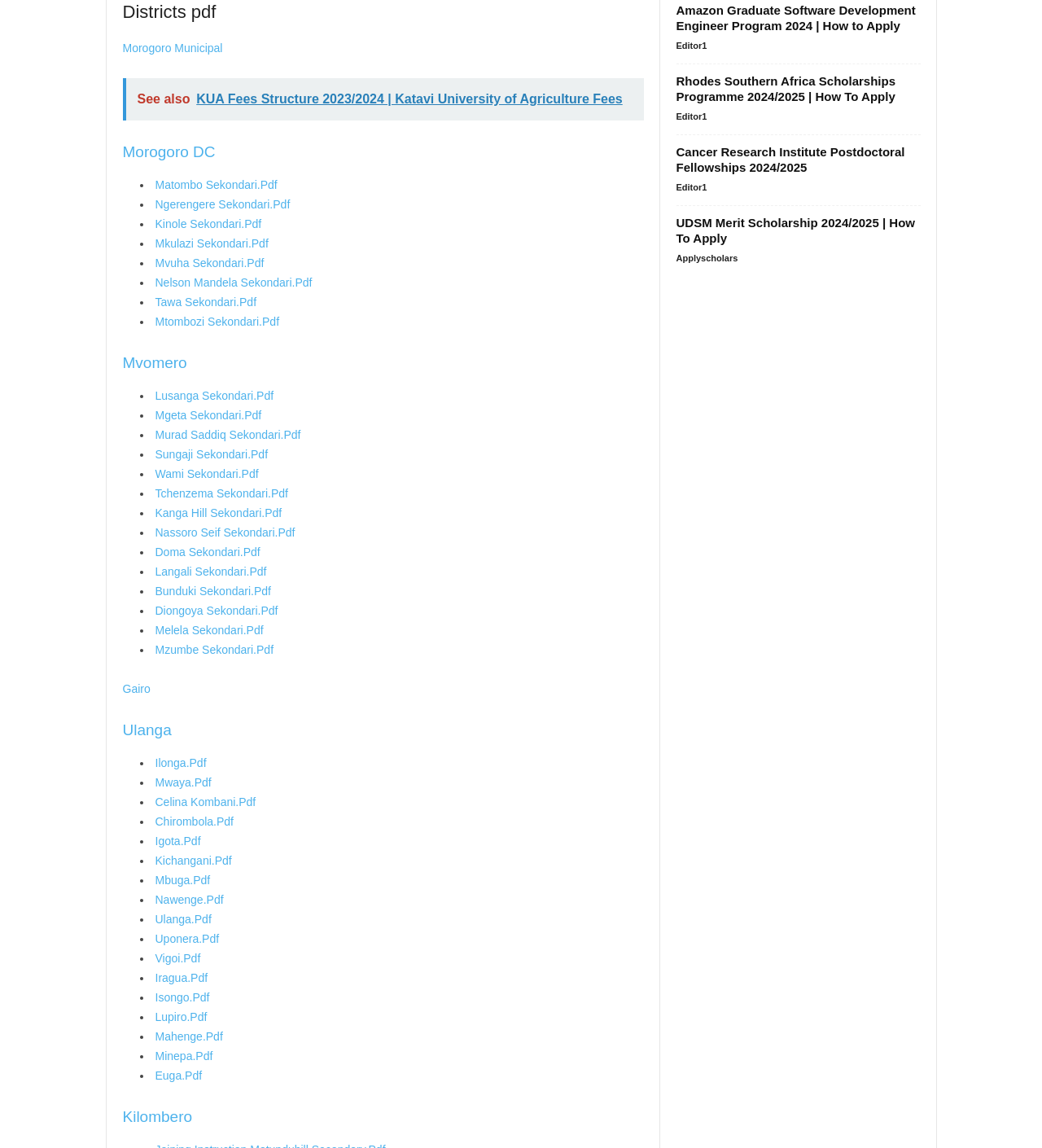Please locate the bounding box coordinates of the element that needs to be clicked to achieve the following instruction: "Go to Gairo page". The coordinates should be four float numbers between 0 and 1, i.e., [left, top, right, bottom].

[0.118, 0.594, 0.144, 0.605]